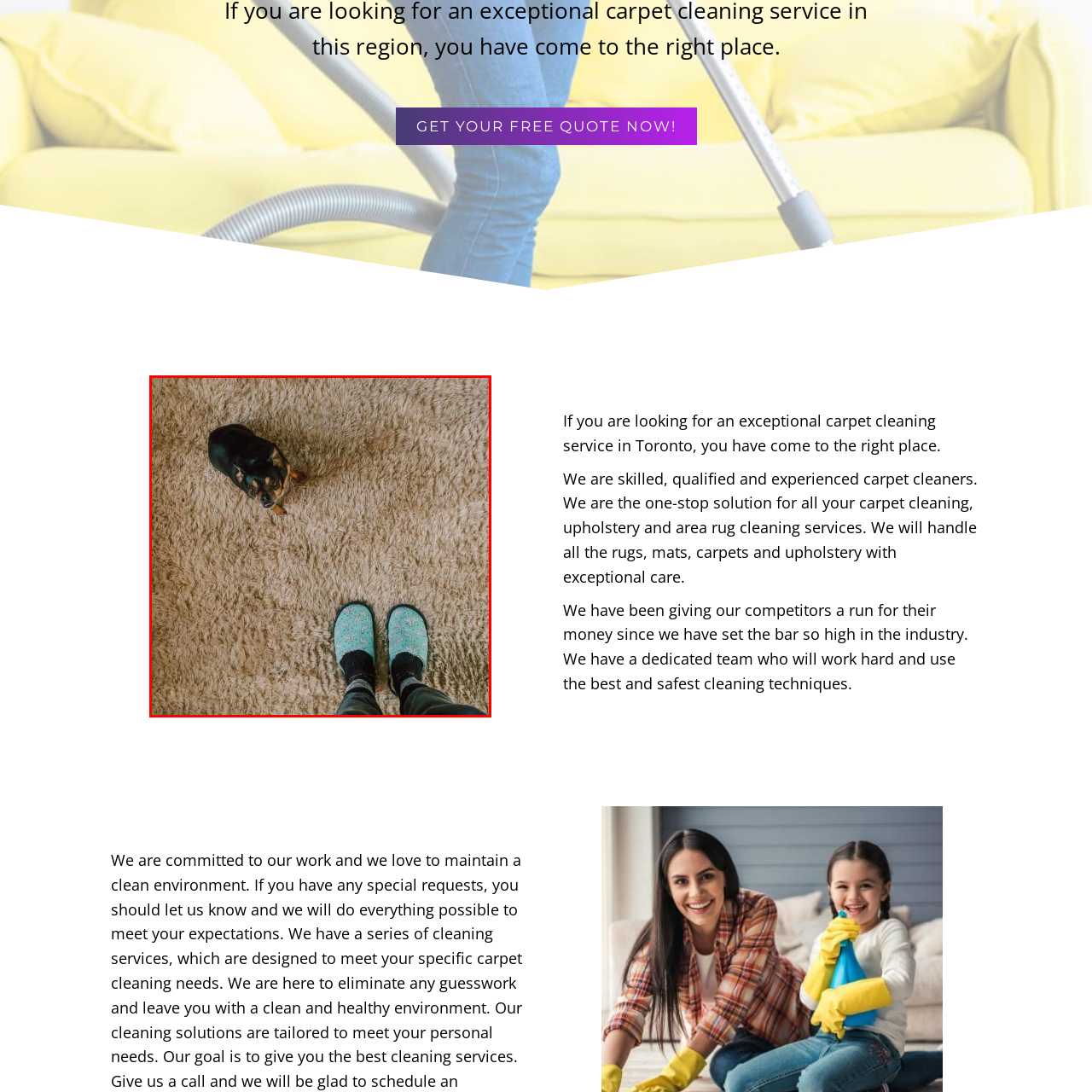What is the dog doing?
Observe the part of the image inside the red bounding box and answer the question concisely with one word or a short phrase.

Looking curiously